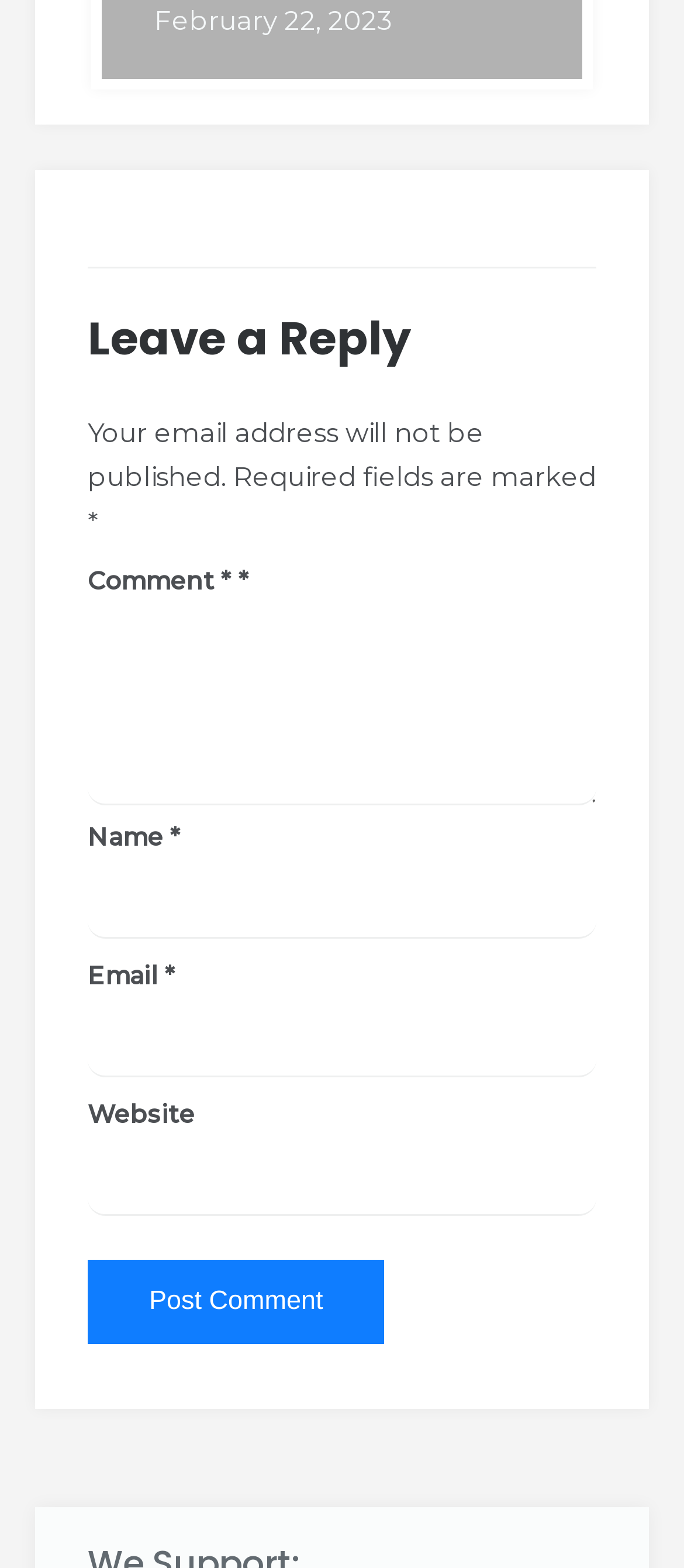Is an email address required to post a comment?
Answer the question with a single word or phrase by looking at the picture.

Yes